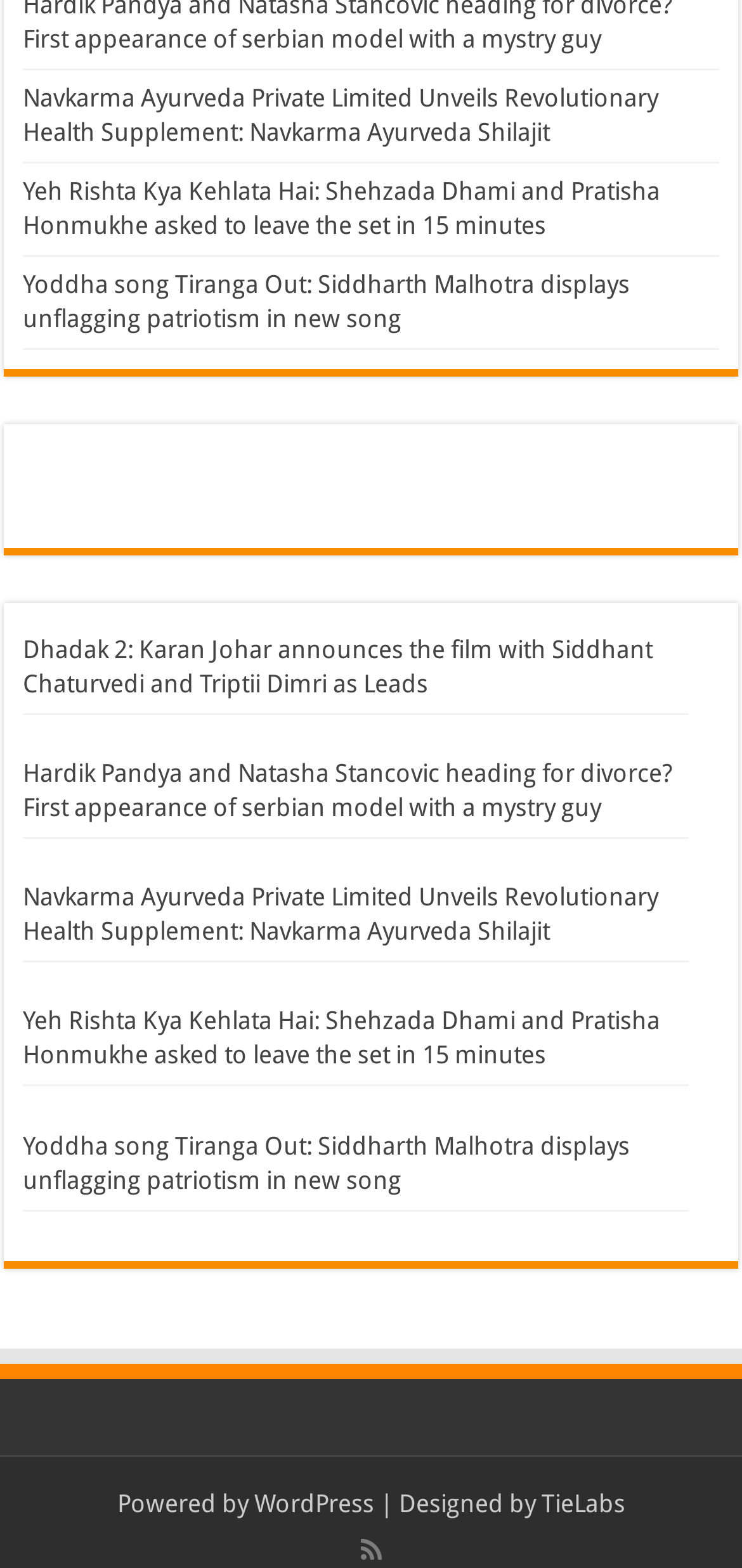Who is the lead actor in the film Dhadak 2? Based on the screenshot, please respond with a single word or phrase.

Siddhant Chaturvedi